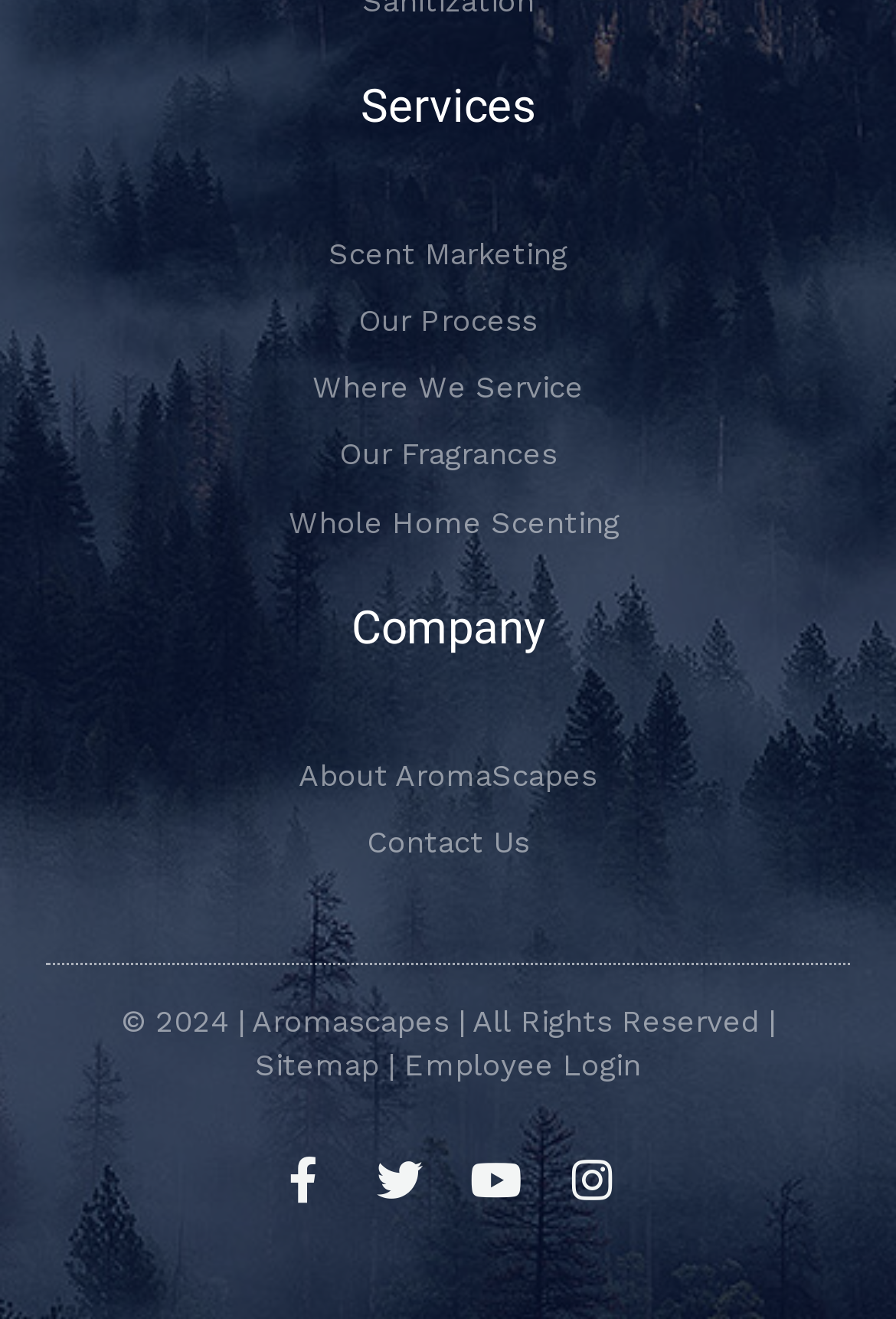What is the copyright year mentioned on the webpage?
Using the details shown in the screenshot, provide a comprehensive answer to the question.

I found the copyright information at the bottom of the webpage, which states '© 2024 | Aromascapes | All Rights Reserved |', indicating that the copyright year is 2024.